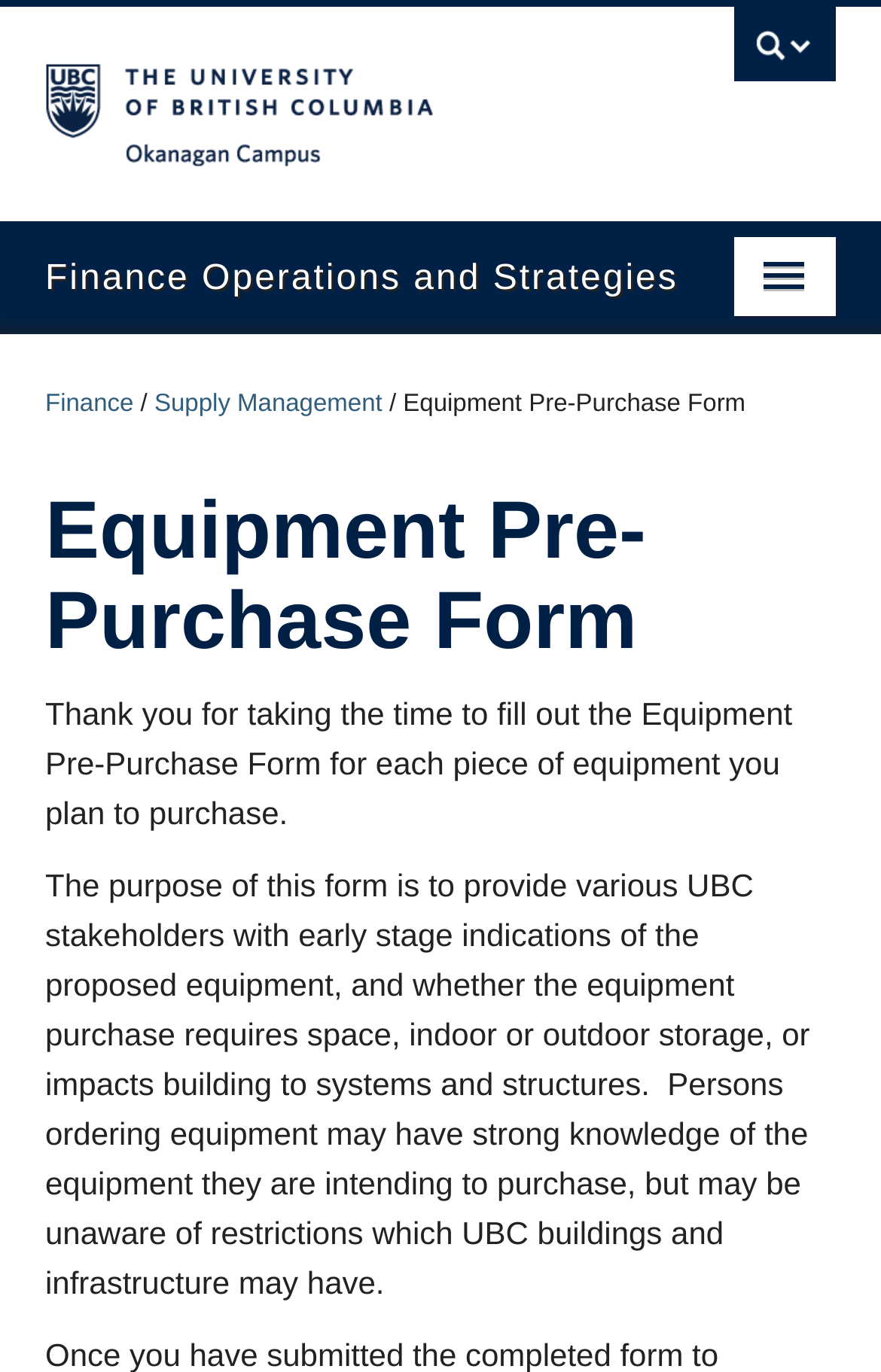Locate the bounding box coordinates of the element to click to perform the following action: 'visit Finance Operations and Strategies page'. The coordinates should be given as four float values between 0 and 1, in the form of [left, top, right, bottom].

[0.051, 0.188, 0.808, 0.221]